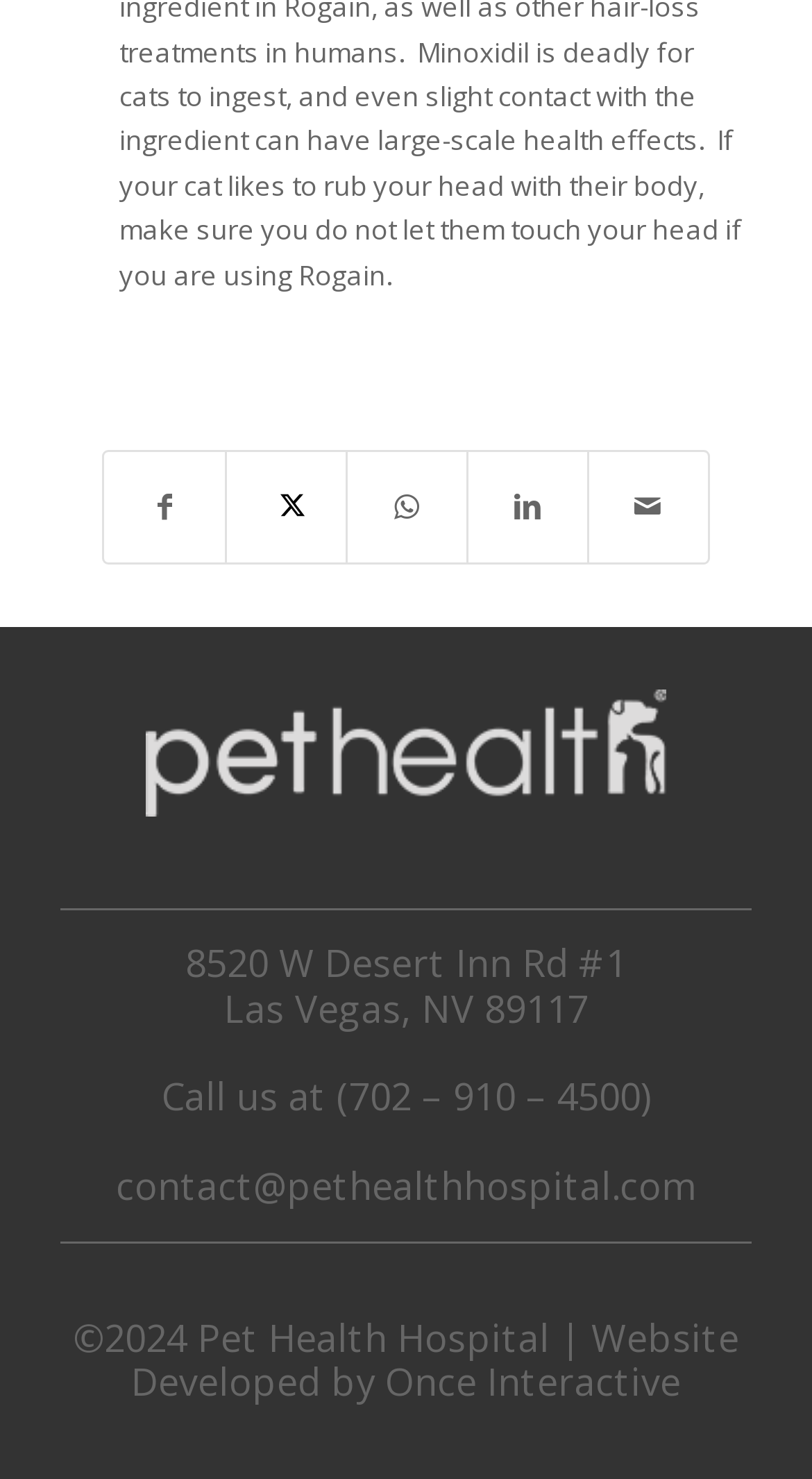Could you specify the bounding box coordinates for the clickable section to complete the following instruction: "View contact information"?

[0.142, 0.785, 0.858, 0.819]